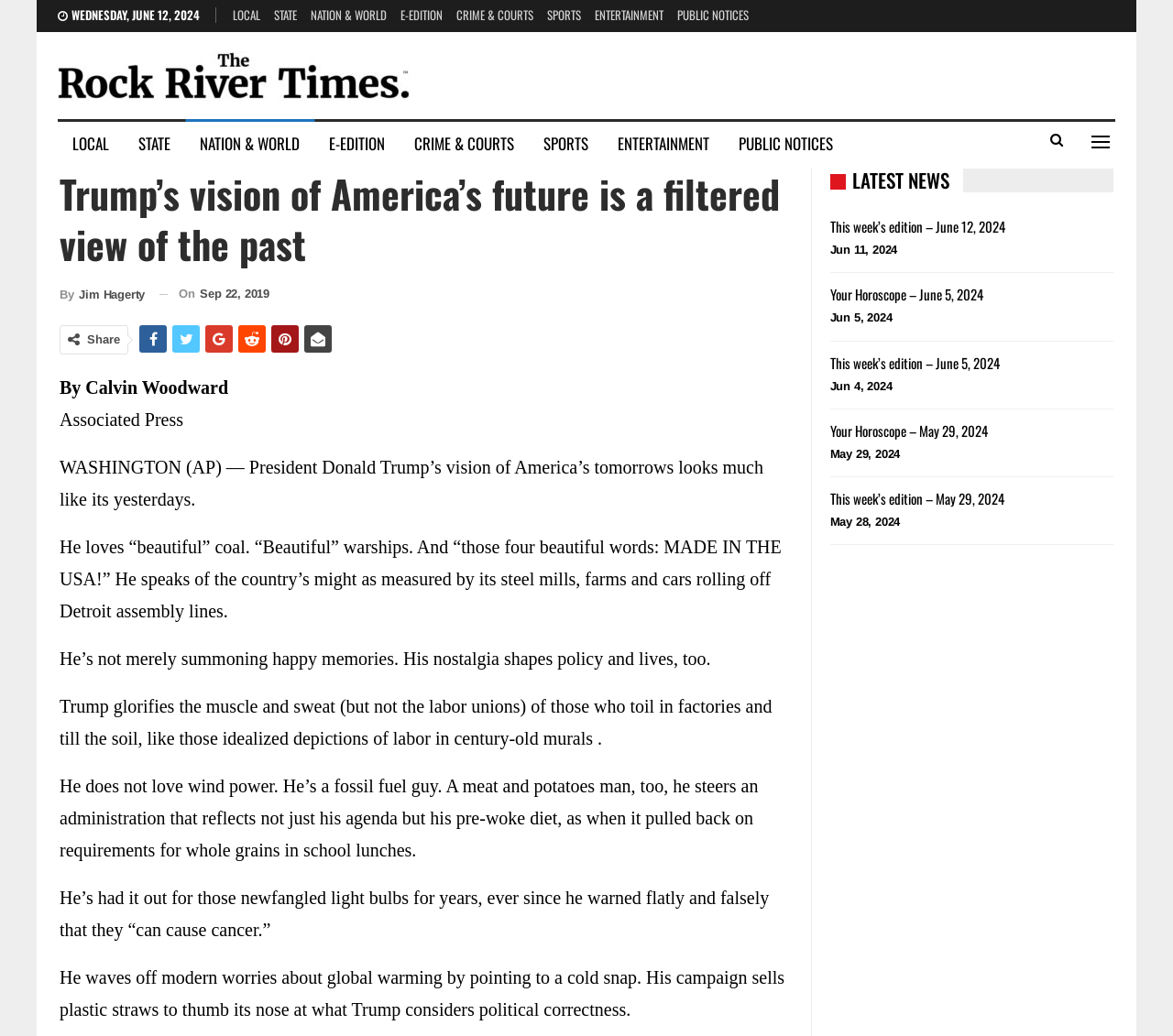Create an in-depth description of the webpage, covering main sections.

This webpage is an article from The Rock River Times, with a title "Trump's vision of America's future is a filtered view of the past". At the top, there is a horizontal navigation bar with links to different sections such as LOCAL, STATE, NATION & WORLD, E-EDITION, CRIME & COURTS, SPORTS, ENTERTAINMENT, and PUBLIC NOTICES. Below this navigation bar, there is a table with a logo of The Rock River Times on the left and a set of links to the same sections as above on the right.

The main content of the article is divided into two columns. The left column contains the article text, which is a news article about President Donald Trump's vision of America's future. The article is written by Calvin Woodward, Associated Press, and is dated September 22, 2019. The text is divided into several paragraphs, with headings and subheadings.

On the right side of the page, there is a sidebar with a heading "LATEST NEWS". This sidebar contains a list of links to recent news articles, each with a title and a date. The dates range from June 12, 2024, to May 28, 2024.

There are several social media links and a "Share" button at the top of the article, allowing users to share the article on various platforms. There is also a time stamp indicating when the article was published.